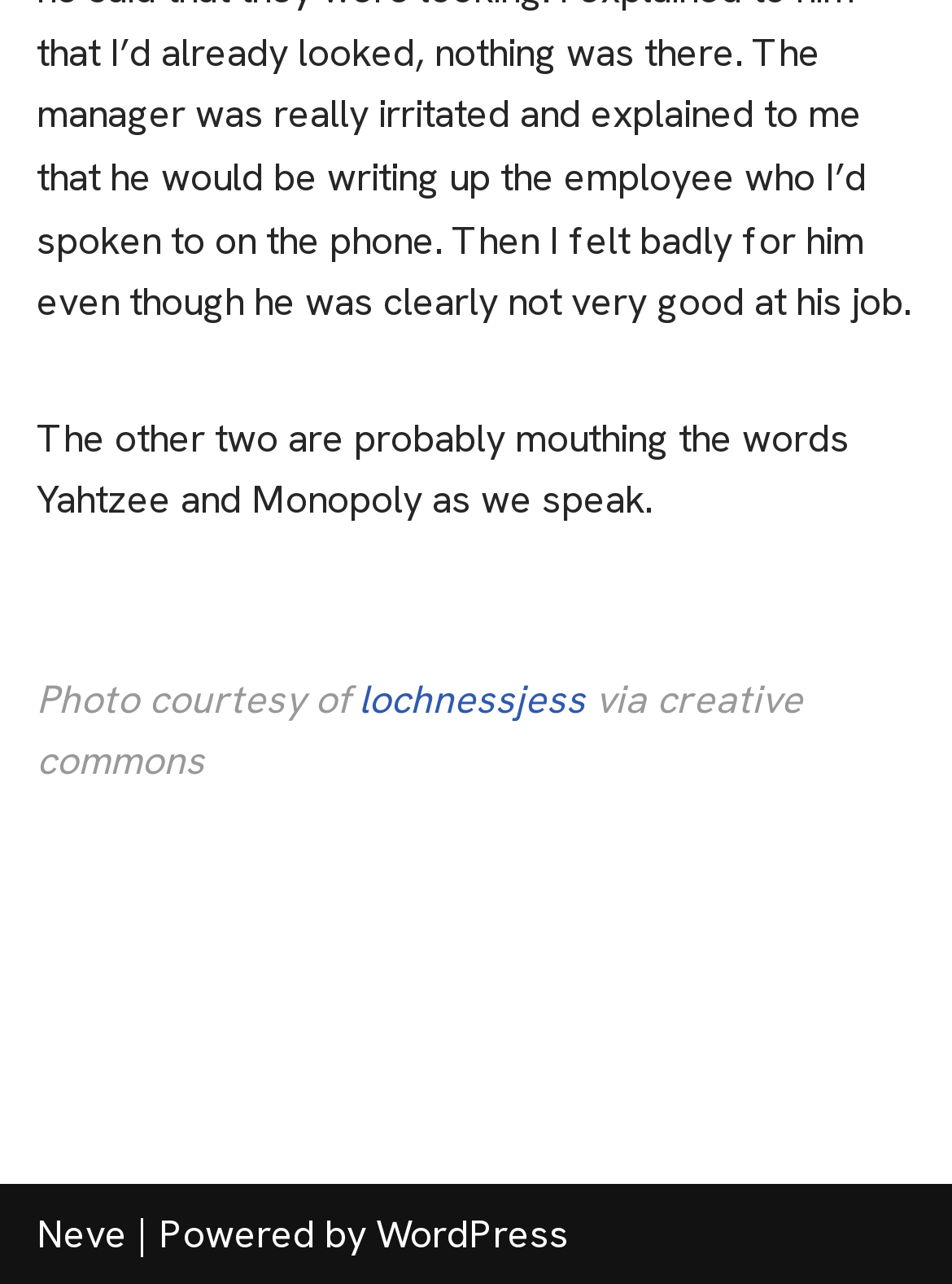Give a one-word or one-phrase response to the question:
What is the name of the platform powering this website?

WordPress